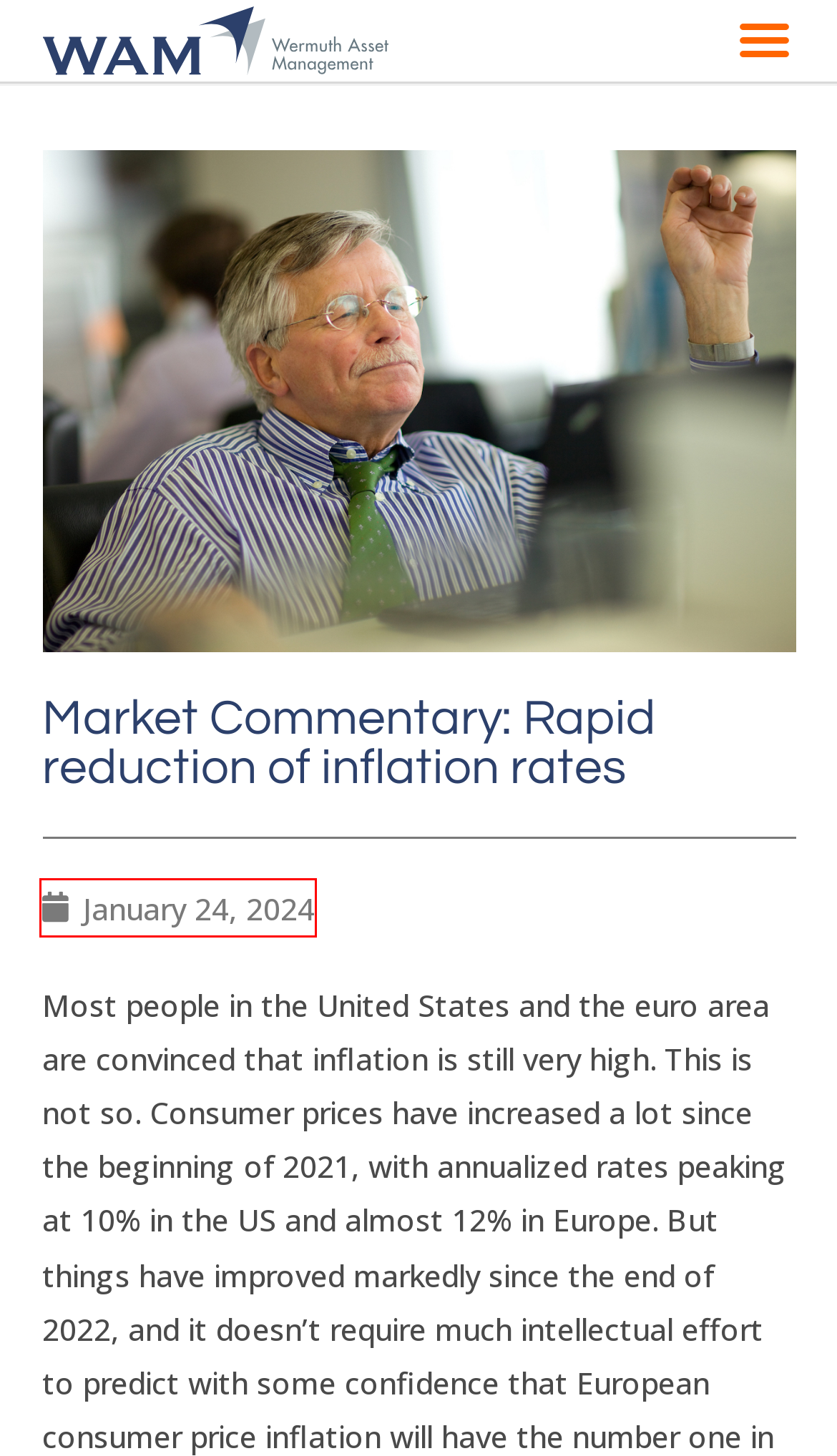Provided is a screenshot of a webpage with a red bounding box around an element. Select the most accurate webpage description for the page that appears after clicking the highlighted element. Here are the candidates:
A. GGF1 - wermutham.com
B. CLIMATE ENDOWMENT - wermutham.com
C. 24th January 2024 - wermutham.com
D. Wordpress Webbyrå – Webbdesign – Wapp Media AB, webbyrå
E. Listed investment strategies - wermutham.com
F. Jochen Wermuth Archives - wermutham.com
G. Privacy Policy - wermutham.com
H. Recommended Reading Archives - wermutham.com

C